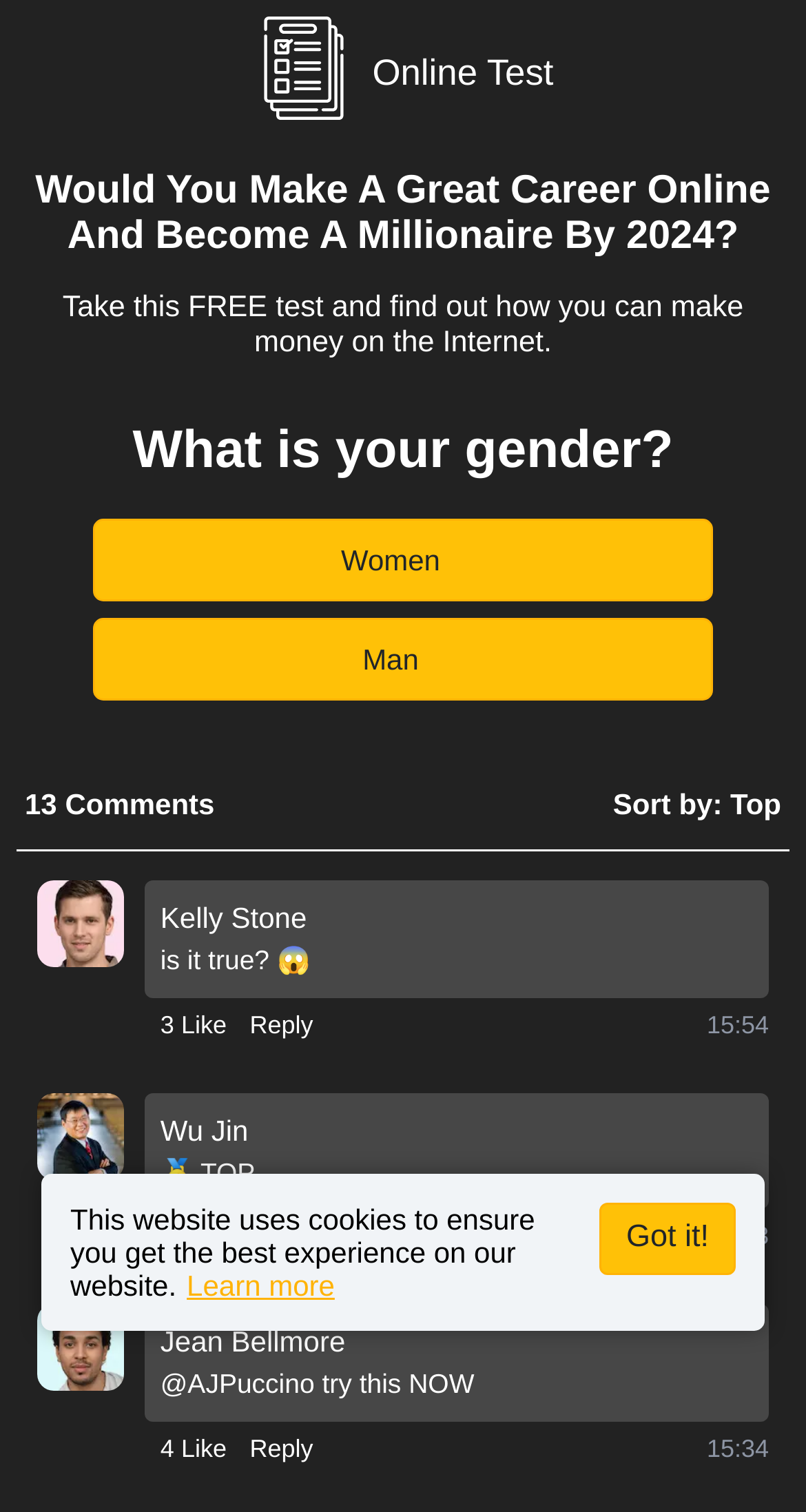What is the time format used for comments?
Please interpret the details in the image and answer the question thoroughly.

The timestamps for comments, such as '15:54' and '15:43', are in the format HH:MM, indicating the hour and minute of the comment.